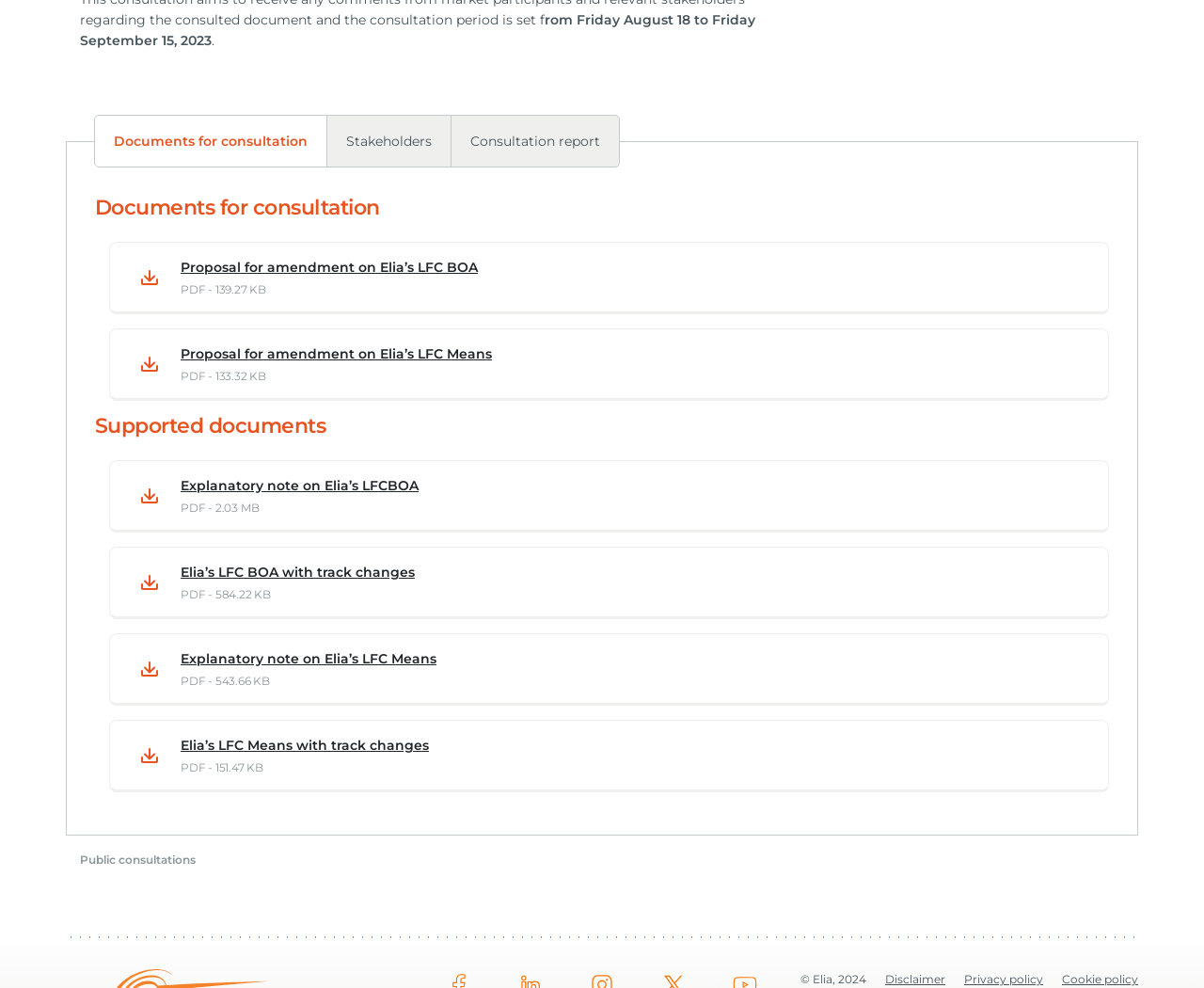Please locate the bounding box coordinates of the region I need to click to follow this instruction: "View Explanatory note on Elia’s LFCBOA PDF".

[0.091, 0.466, 0.921, 0.539]